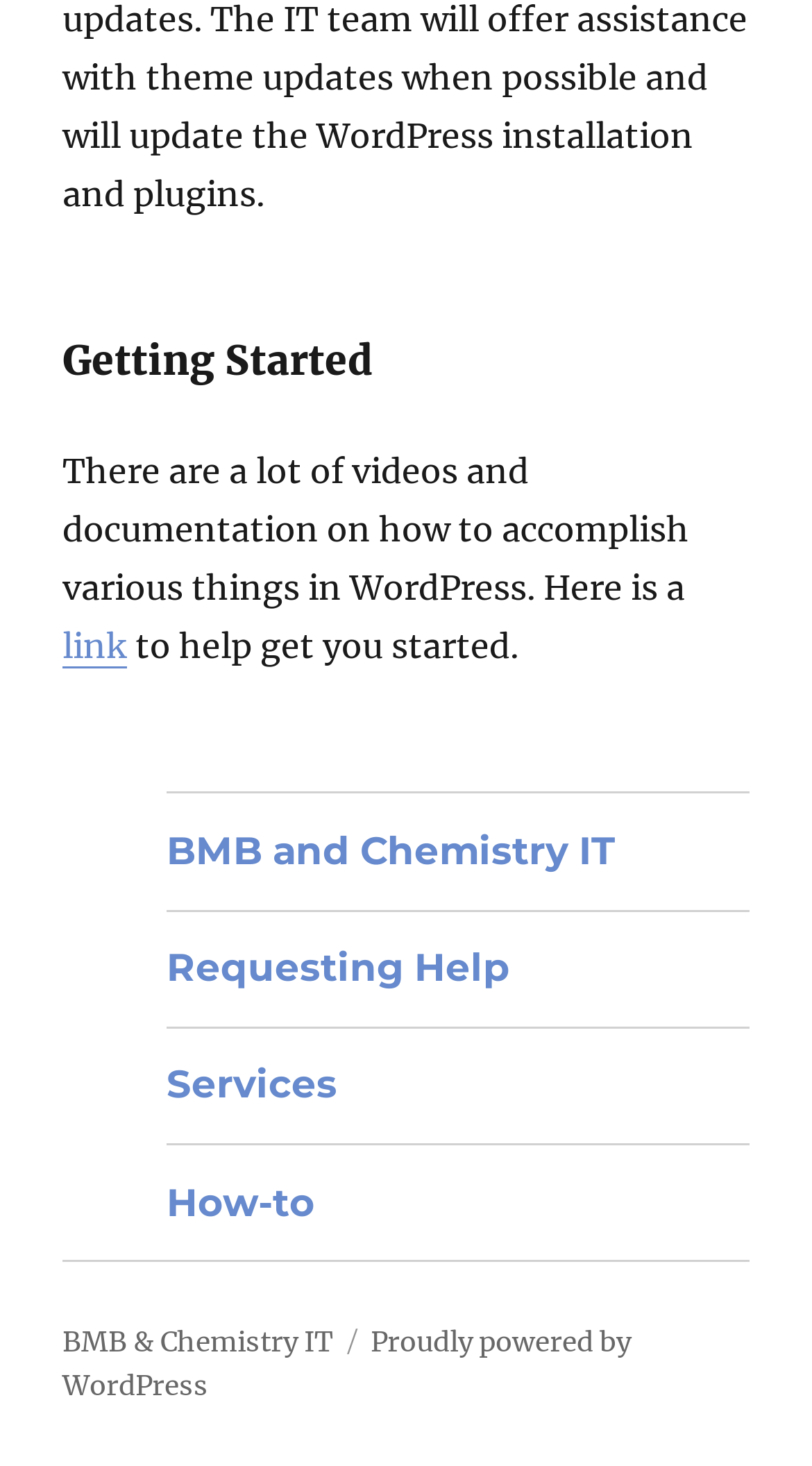Use a single word or phrase to answer the question: How many links are there in the footer primary menu?

4